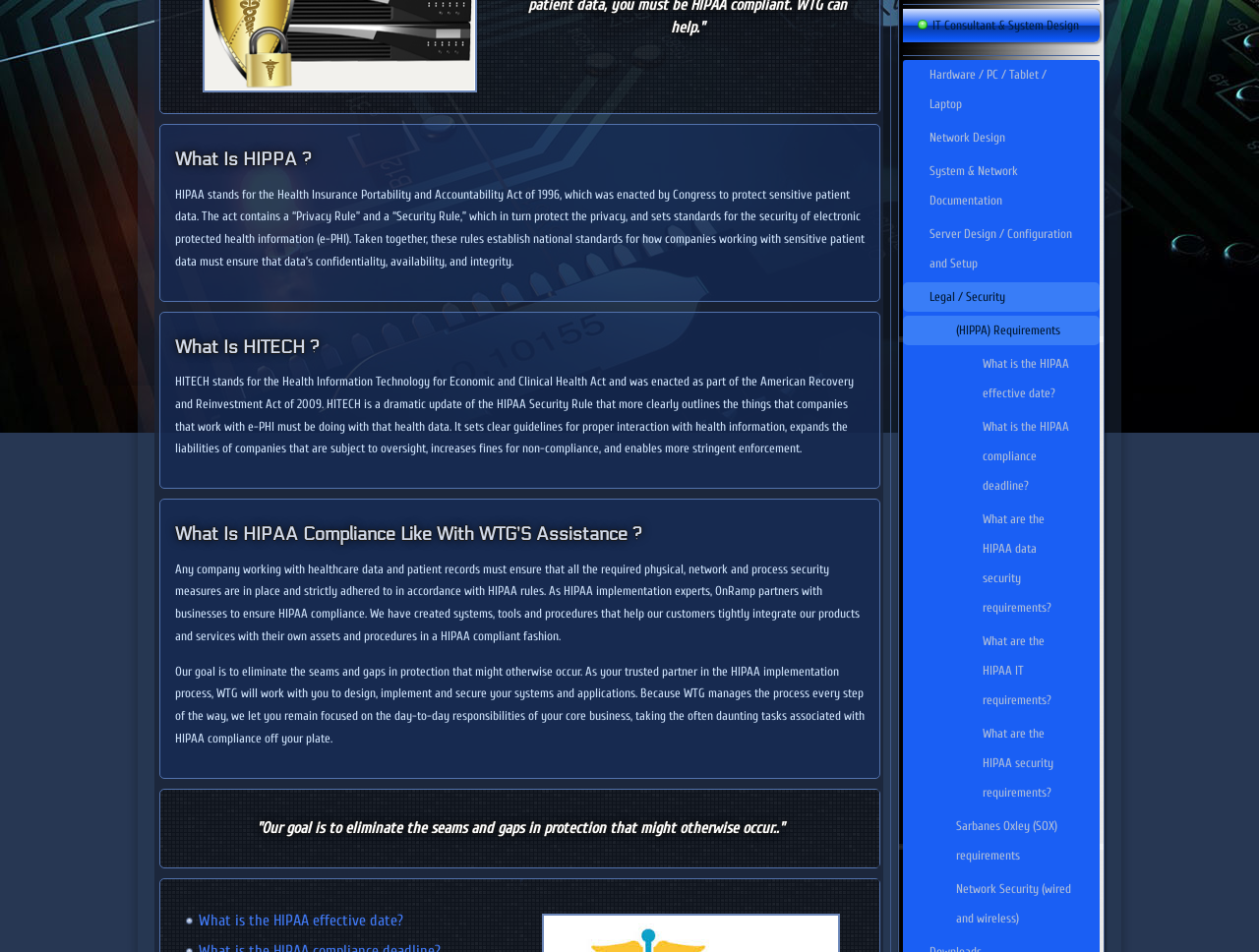Locate the bounding box of the user interface element based on this description: "Legal / Security".

[0.717, 0.296, 0.873, 0.327]